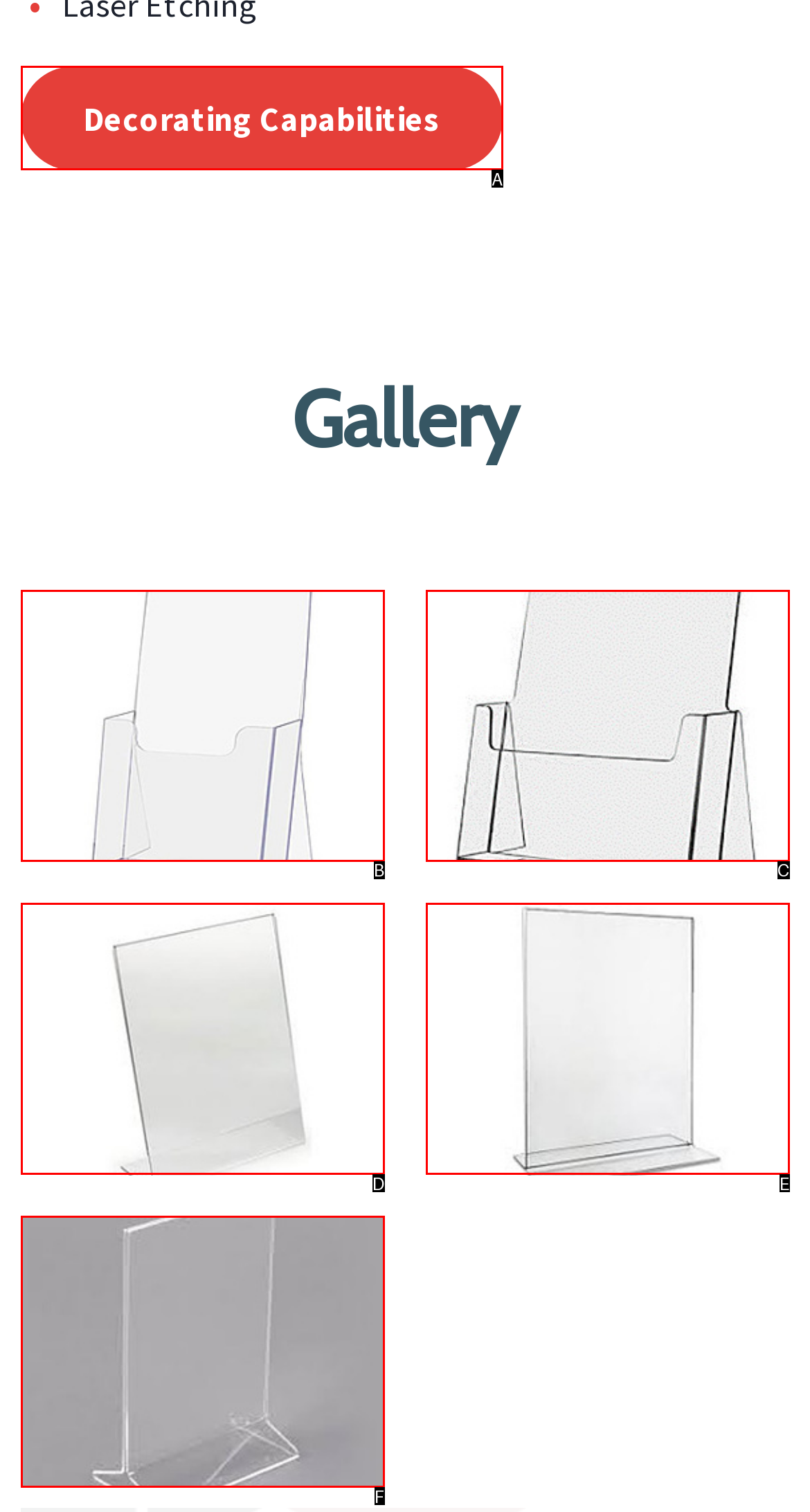Identify which option matches the following description: Decorating Capabilities
Answer by giving the letter of the correct option directly.

A